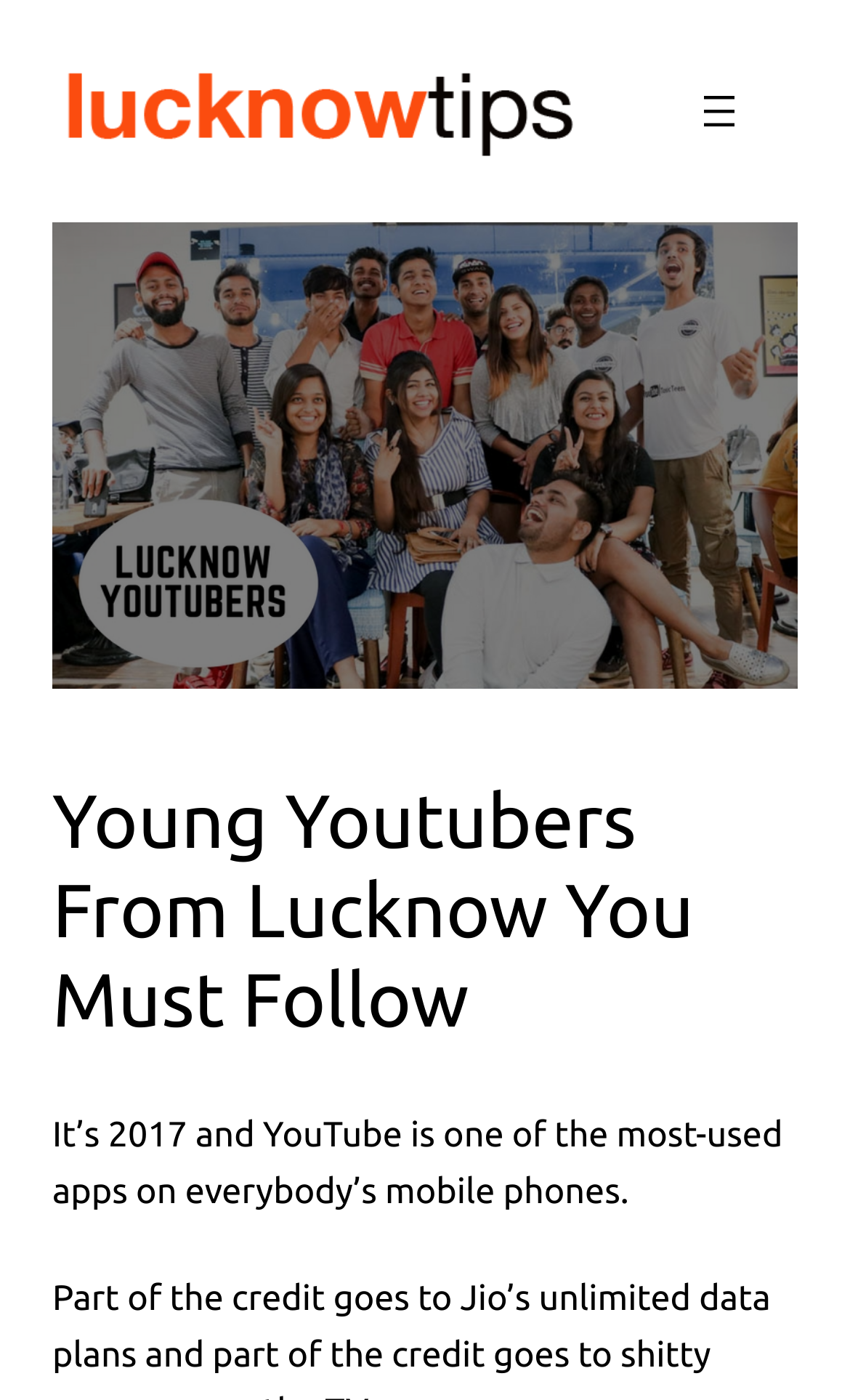Explain the webpage's design and content in an elaborate manner.

The webpage is about showcasing young YouTubers from Lucknow that are worth following. At the top-left corner, there is a link and an image with the text "Luknow Tips", which appears to be the website's logo. 

On the top-right side, there is a navigation menu with a button labeled "Open menu" that has a popup dialog. The button is accompanied by an image. 

Below the navigation menu, there is a large figure that spans across the width of the page, taking up a significant portion of the screen. 

The main content of the webpage starts with a heading that reads "Young Youtubers From Lucknow You Must Follow". This heading is positioned above a block of text that discusses the popularity of YouTube in 2017 and its widespread use on mobile phones.